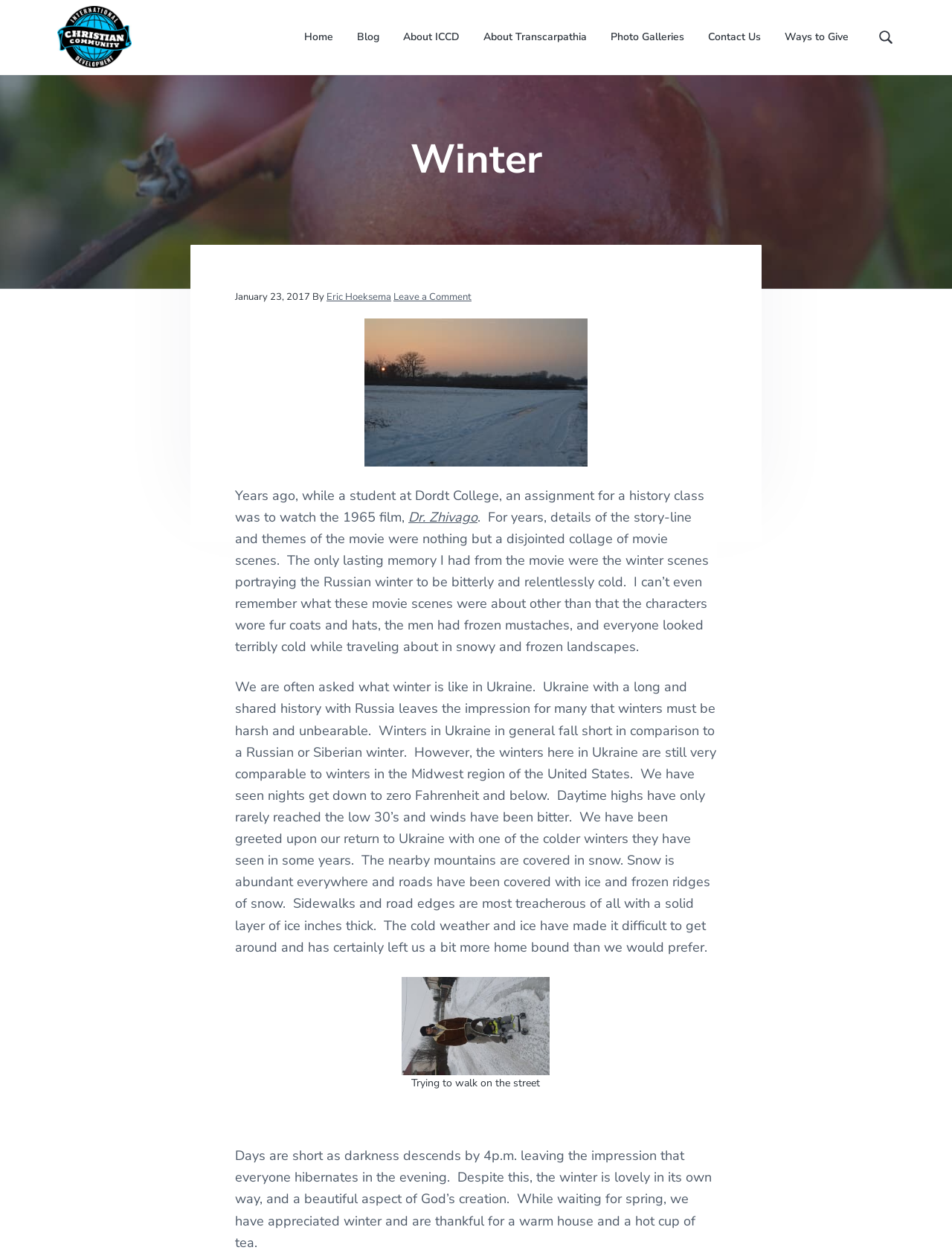Give a one-word or phrase response to the following question: What is the temperature mentioned in the blog post?

Zero Fahrenheit